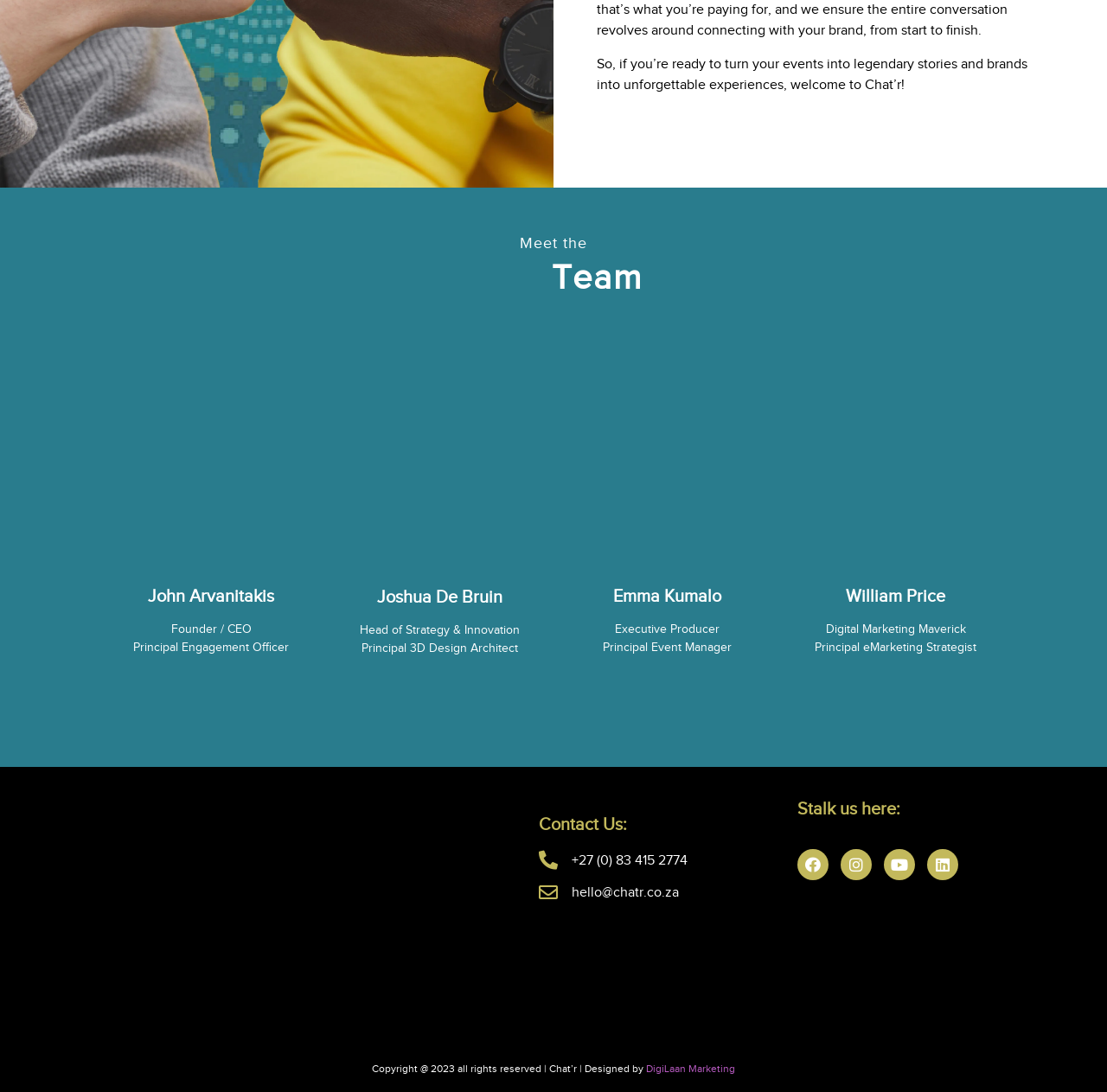Please provide a comprehensive answer to the question below using the information from the image: What social media platforms can you find Chat'r on?

The social media links are listed at the bottom of the page, and they include Facebook, Instagram, Youtube, and Linkedin.